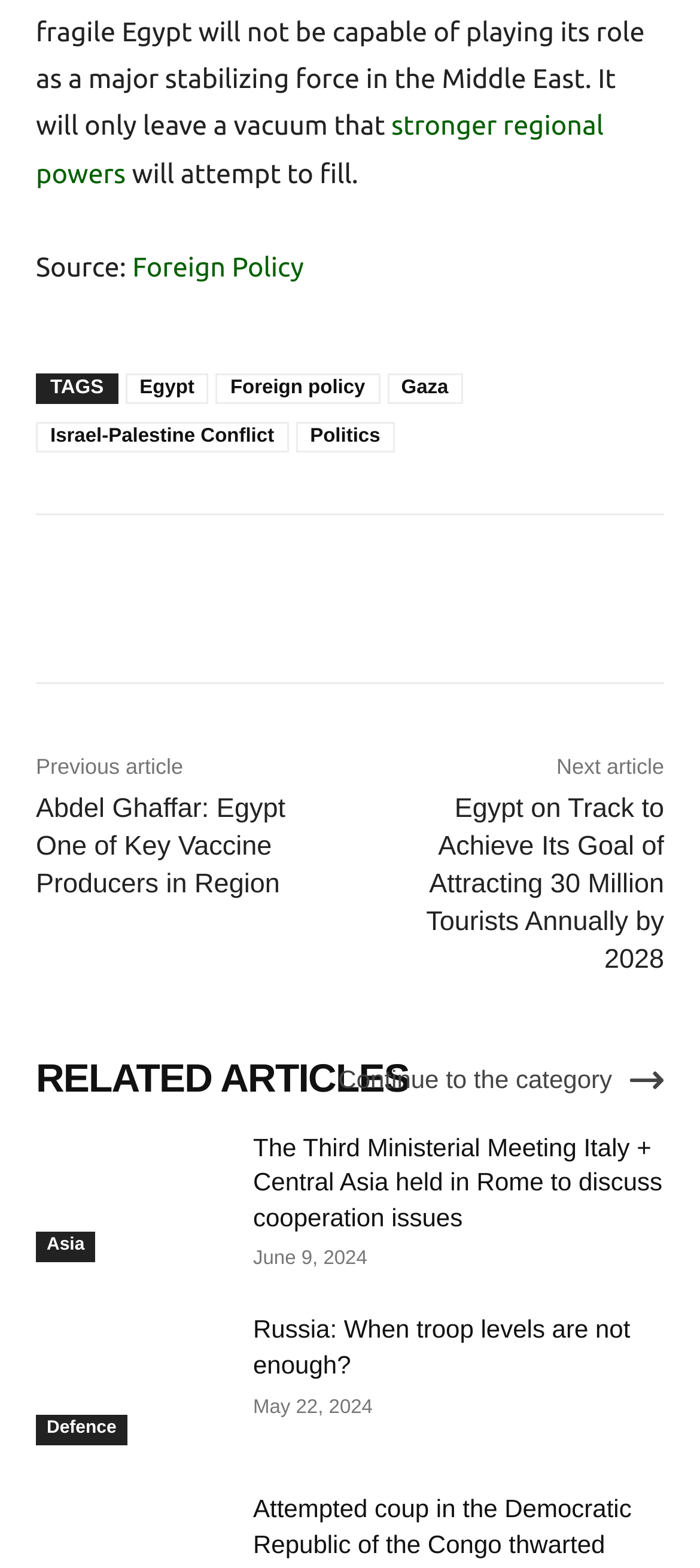Utilize the information from the image to answer the question in detail:
What is the source of the article?

The source of the article can be found by looking at the text 'Source:' which is followed by a link 'Foreign Policy', indicating that the article is from Foreign Policy.